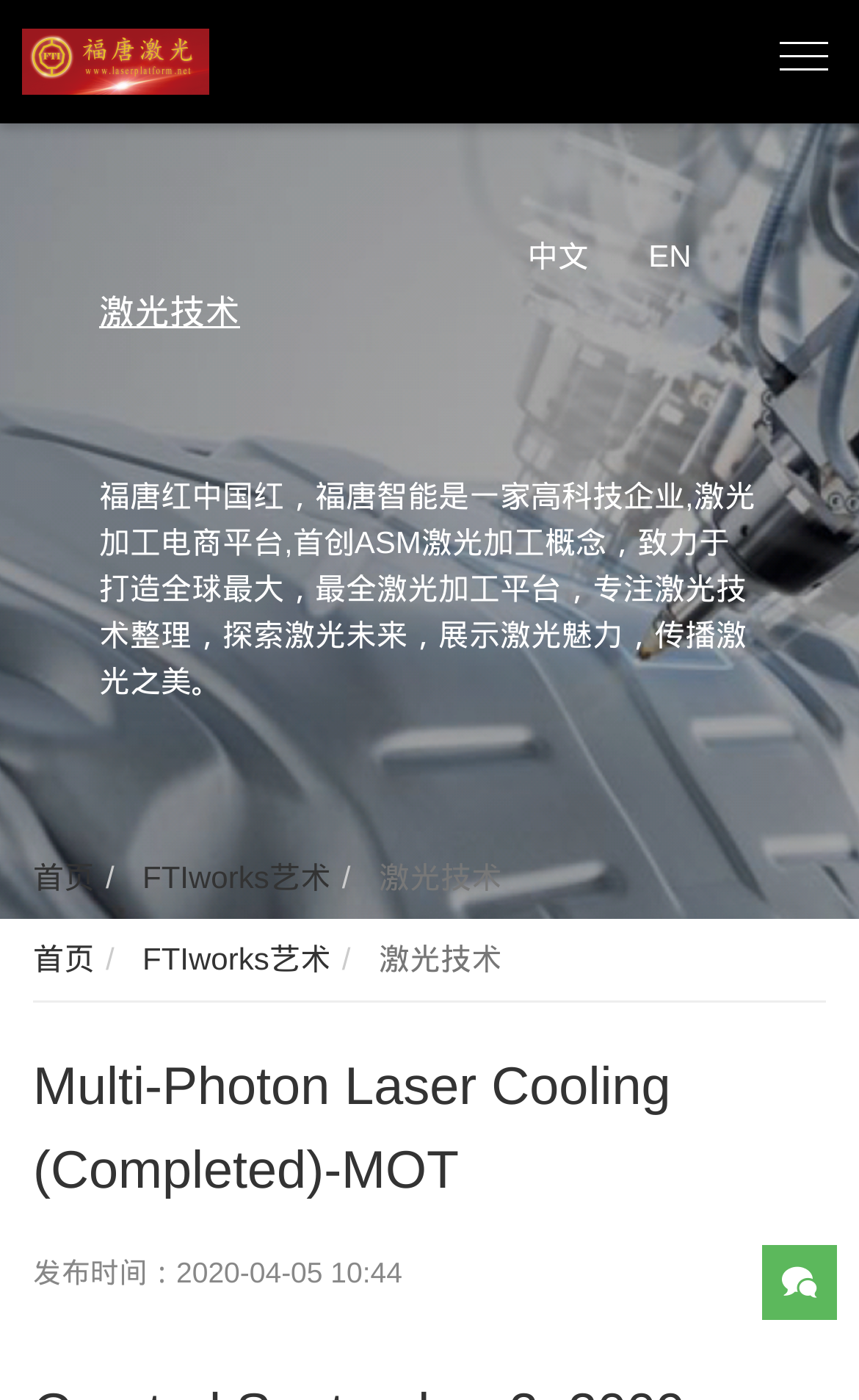Indicate the bounding box coordinates of the clickable region to achieve the following instruction: "Check publication time."

[0.038, 0.898, 0.205, 0.921]